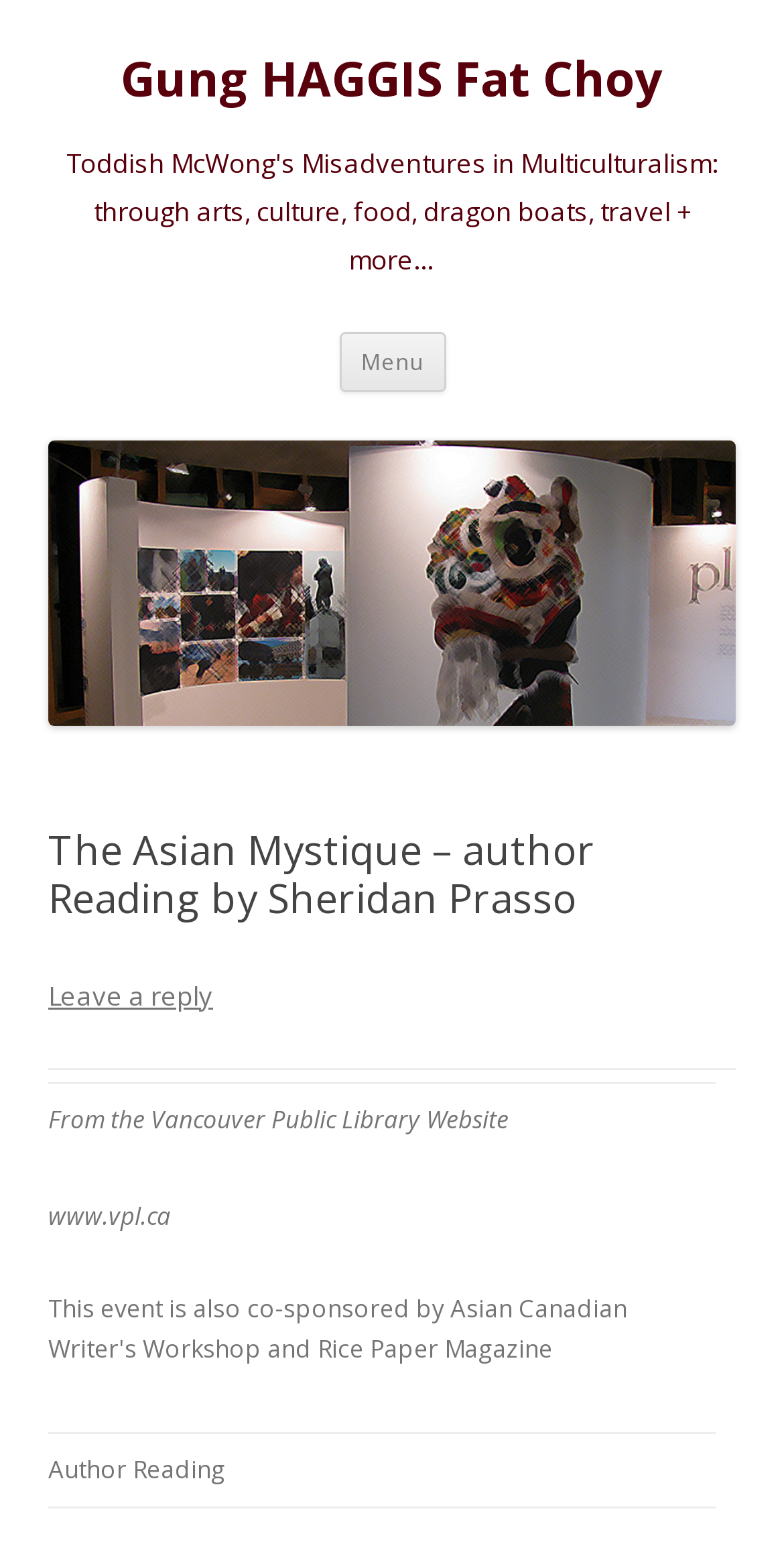What is the name of the magazine co-sponsoring the event?
Look at the image and answer the question with a single word or phrase.

Rice Paper Magazine